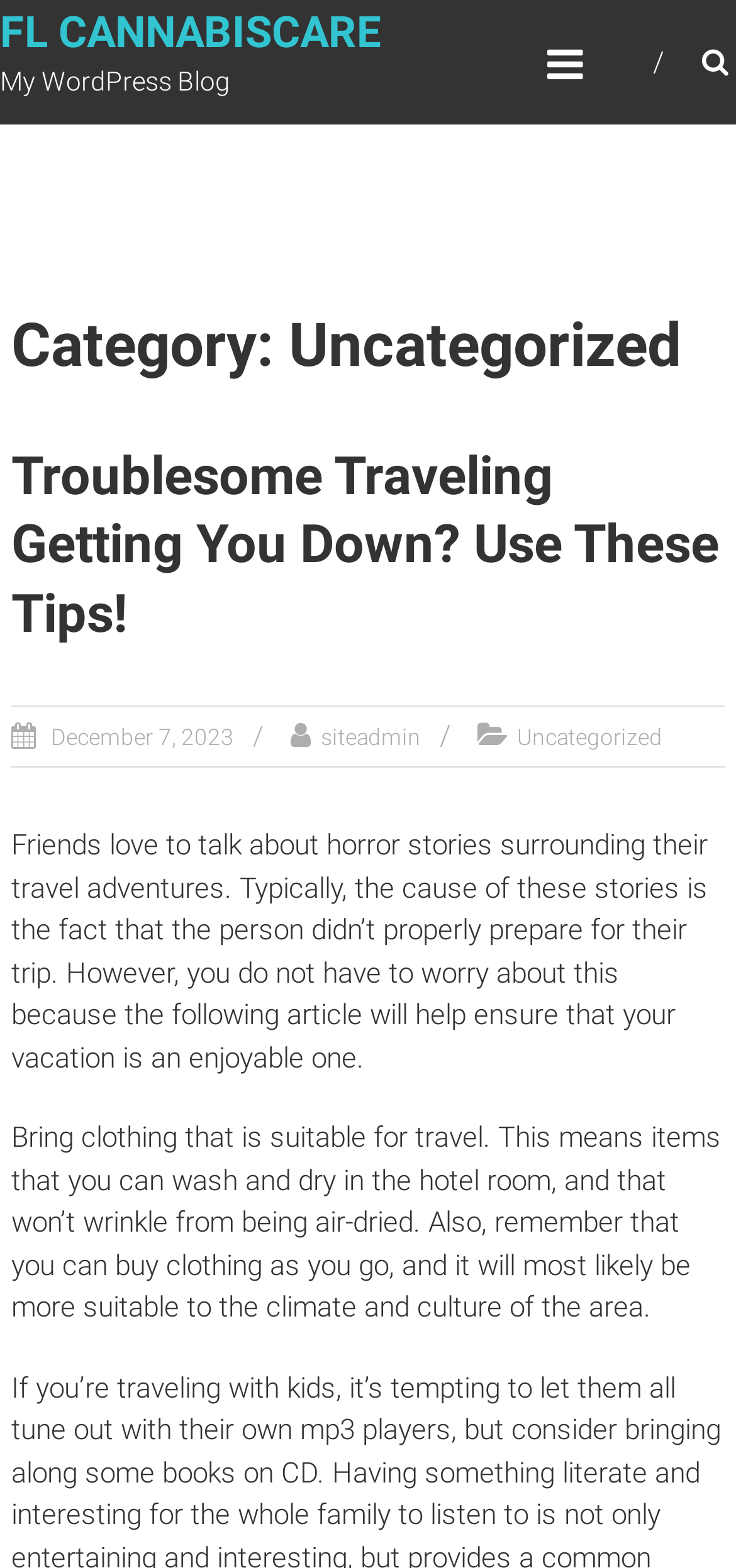What is the category of the latest article?
Look at the image and construct a detailed response to the question.

I determined the category of the latest article by looking at the heading 'Category: Uncategorized' which is a child element of the HeaderAsNonLandmark element.